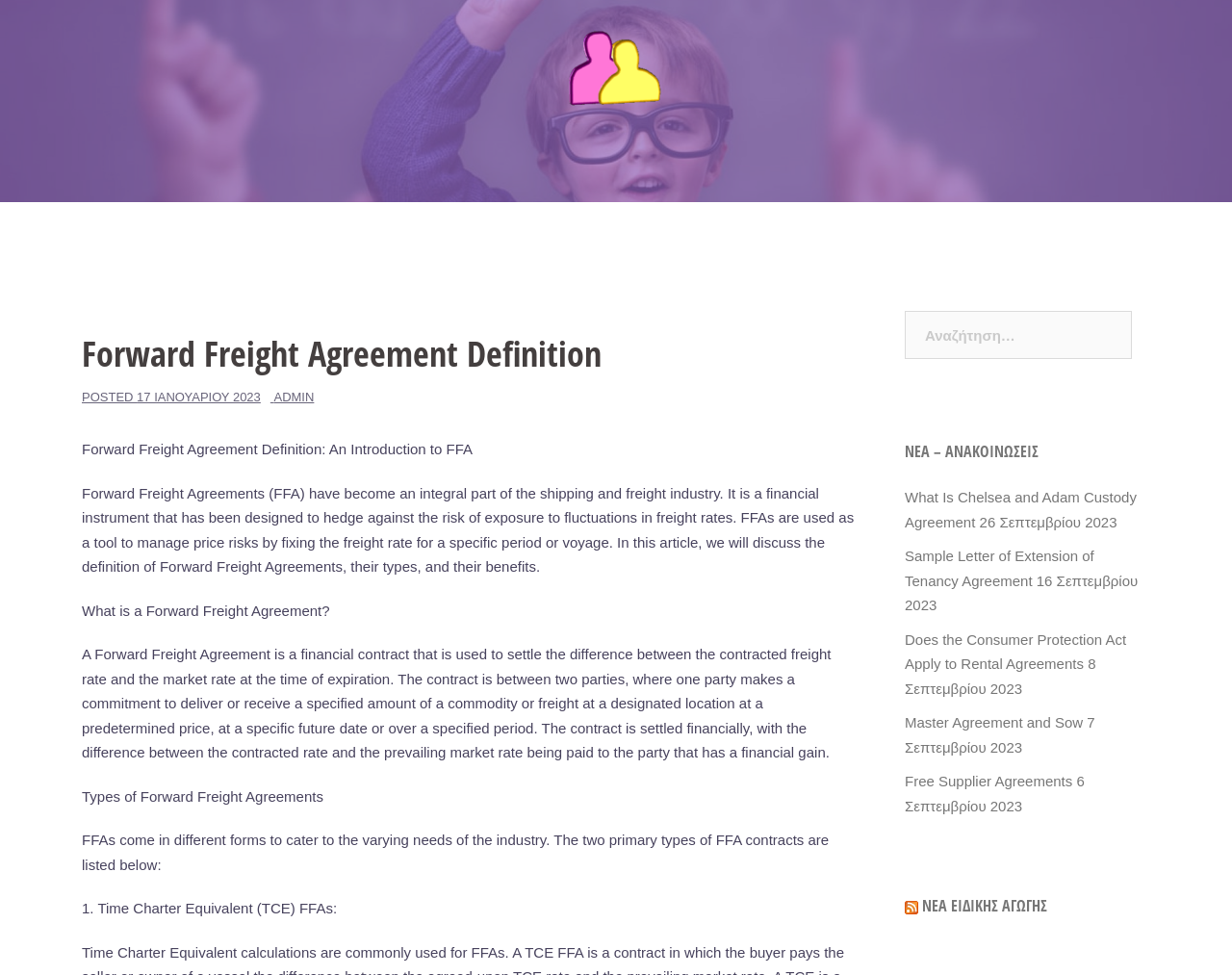Answer the question with a single word or phrase: 
What is the date of the article 'What Is Chelsea and Adam Custody Agreement'?

26 Σεπτεμβρίου 2023